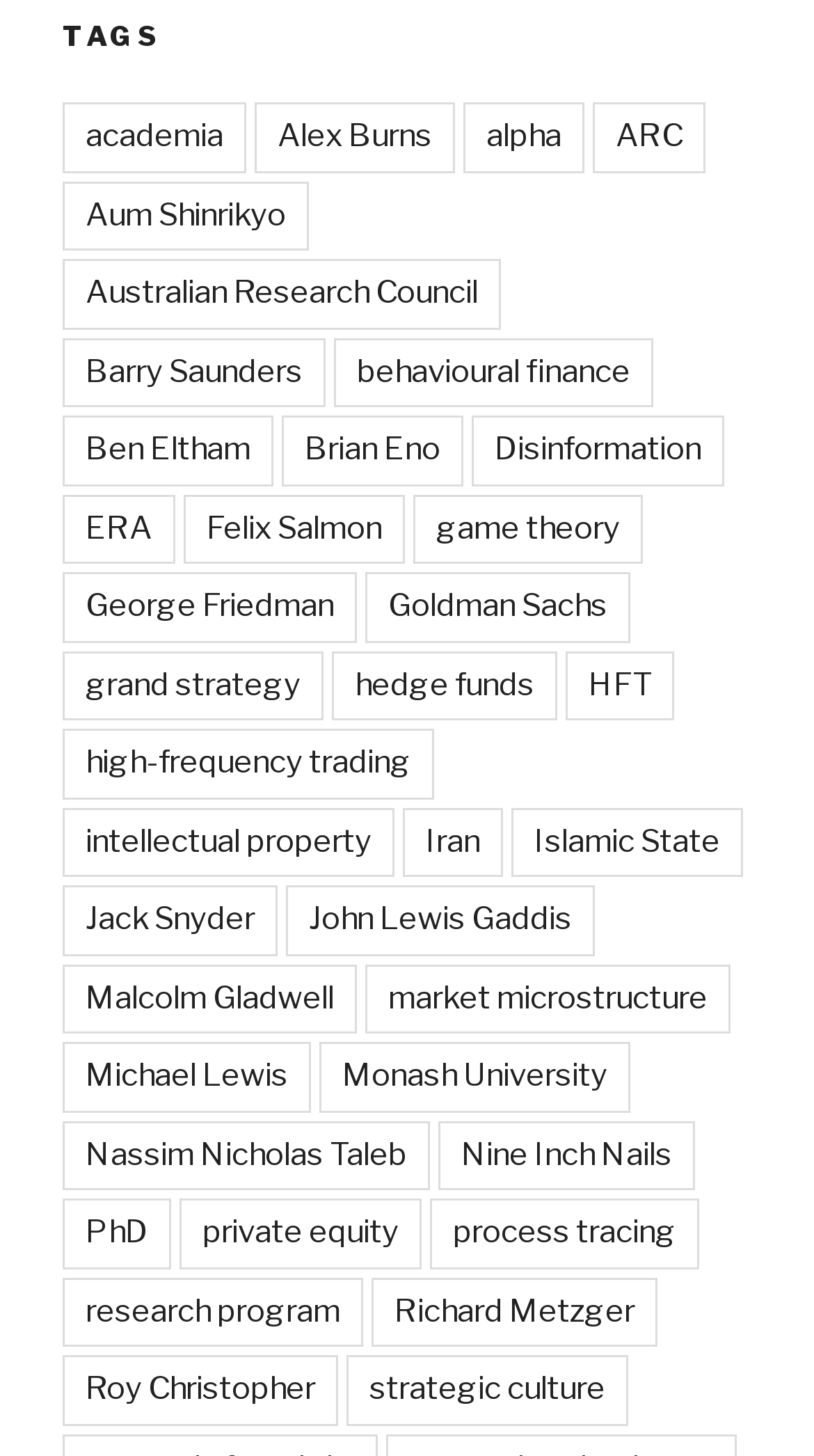How many tags are listed?
Look at the screenshot and respond with one word or a short phrase.

50